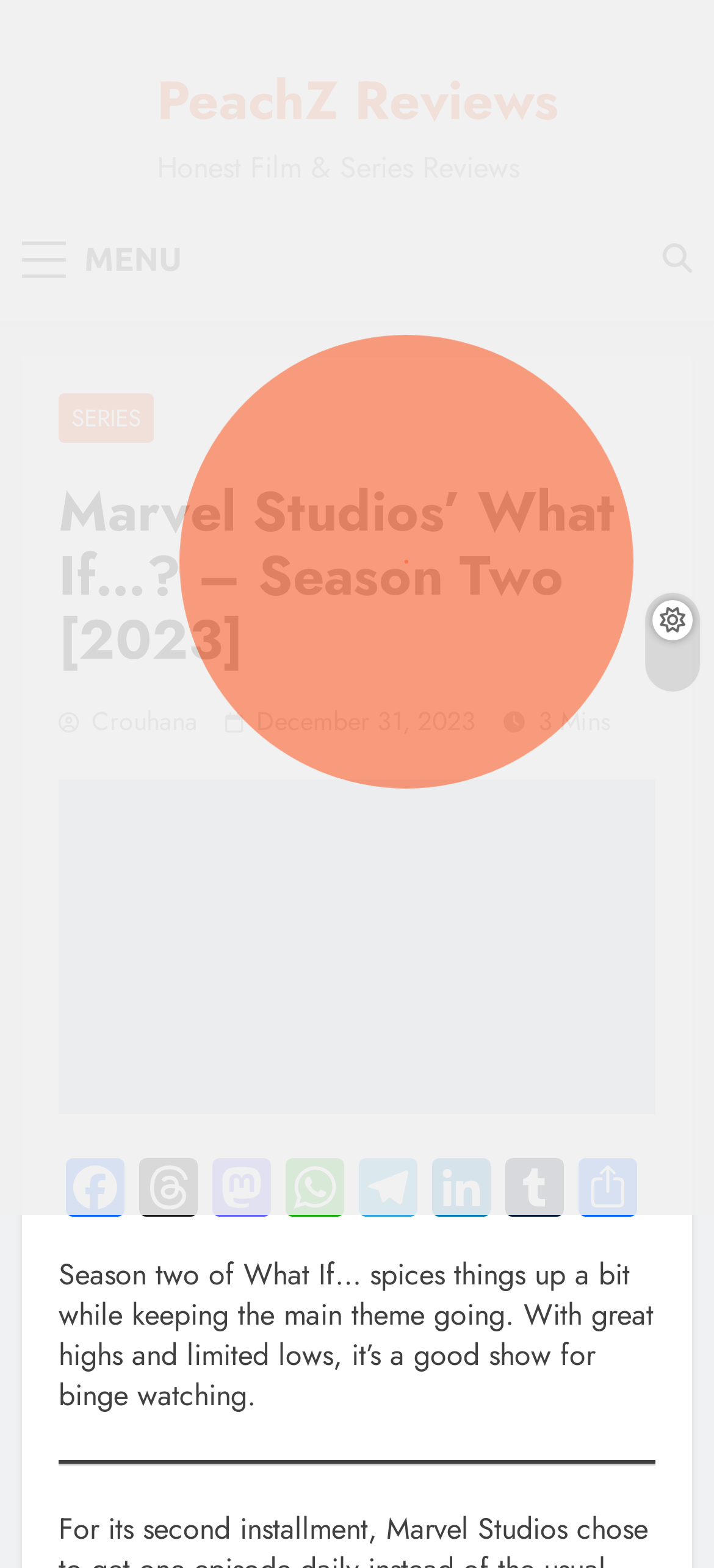Please determine the bounding box coordinates for the UI element described as: "December 31, 2023January 10, 2024".

[0.359, 0.448, 0.667, 0.471]